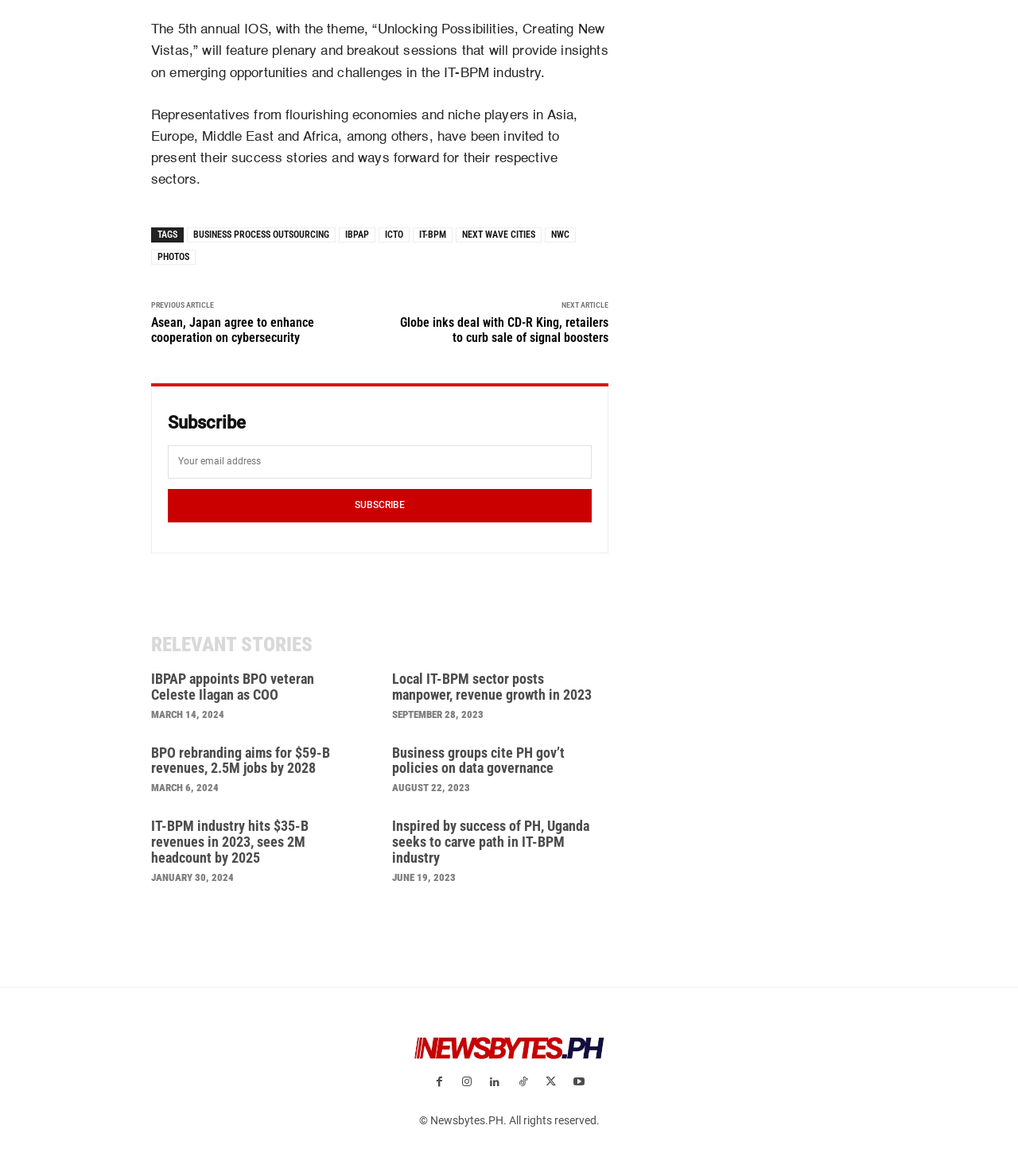What are the types of stories listed under RELEVANT STORIES?
Please respond to the question with as much detail as possible.

The question can be answered by analyzing the links under the RELEVANT STORIES heading, which include IBPAP, IT-BPM, and BPO-related stories.